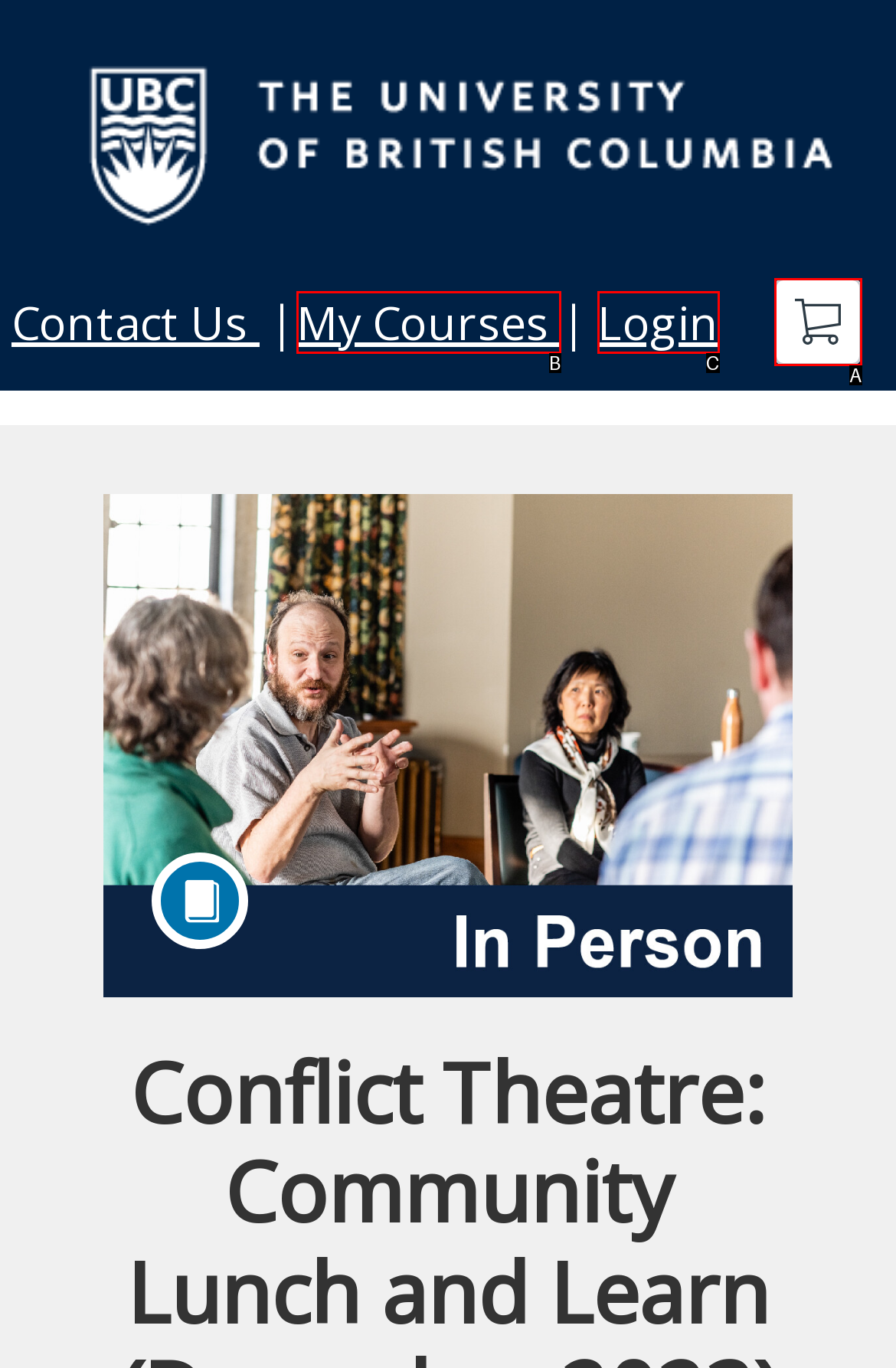Based on the provided element description: Cart, identify the best matching HTML element. Respond with the corresponding letter from the options shown.

A